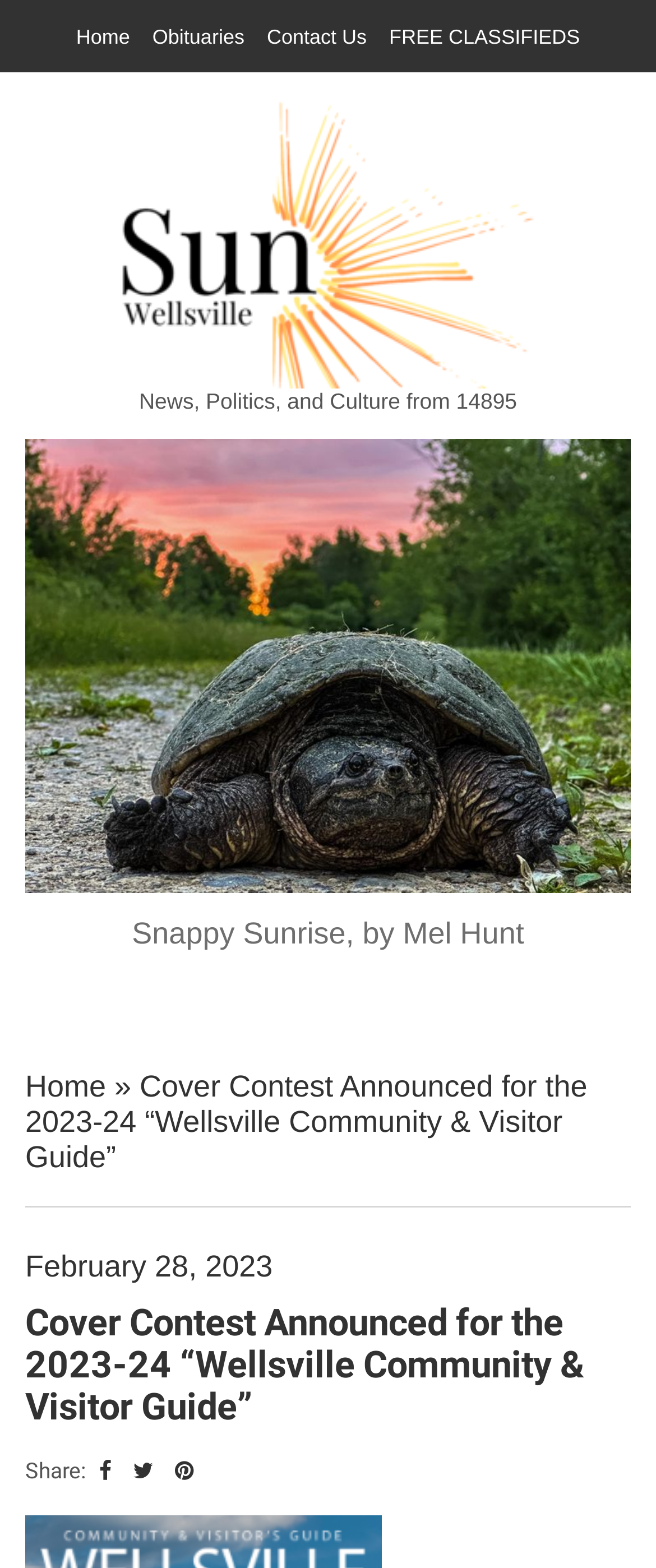Find the bounding box coordinates for the area that should be clicked to accomplish the instruction: "view obituaries".

[0.232, 0.016, 0.373, 0.031]